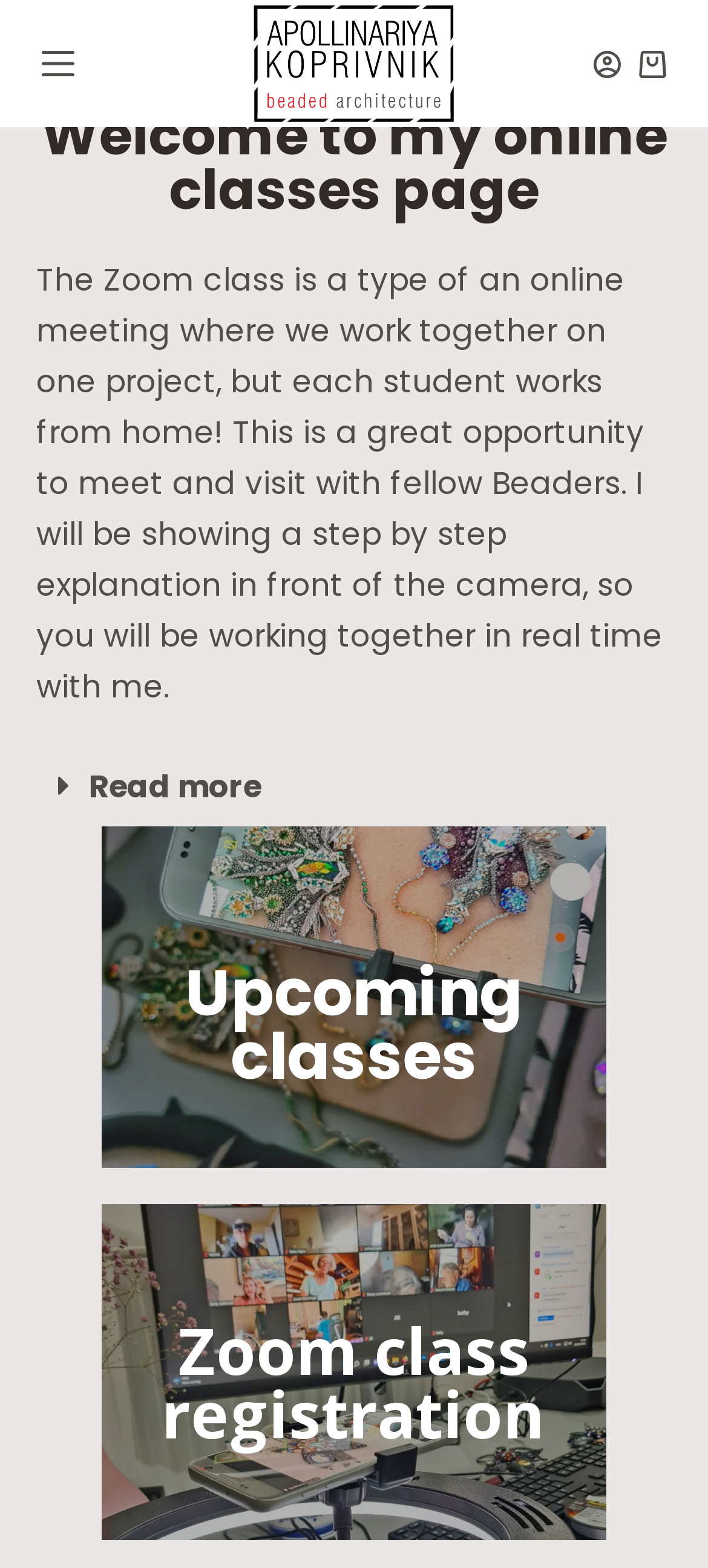What is the author's intention for visitors on this page?
Answer with a single word or phrase by referring to the visual content.

To learn about online classes